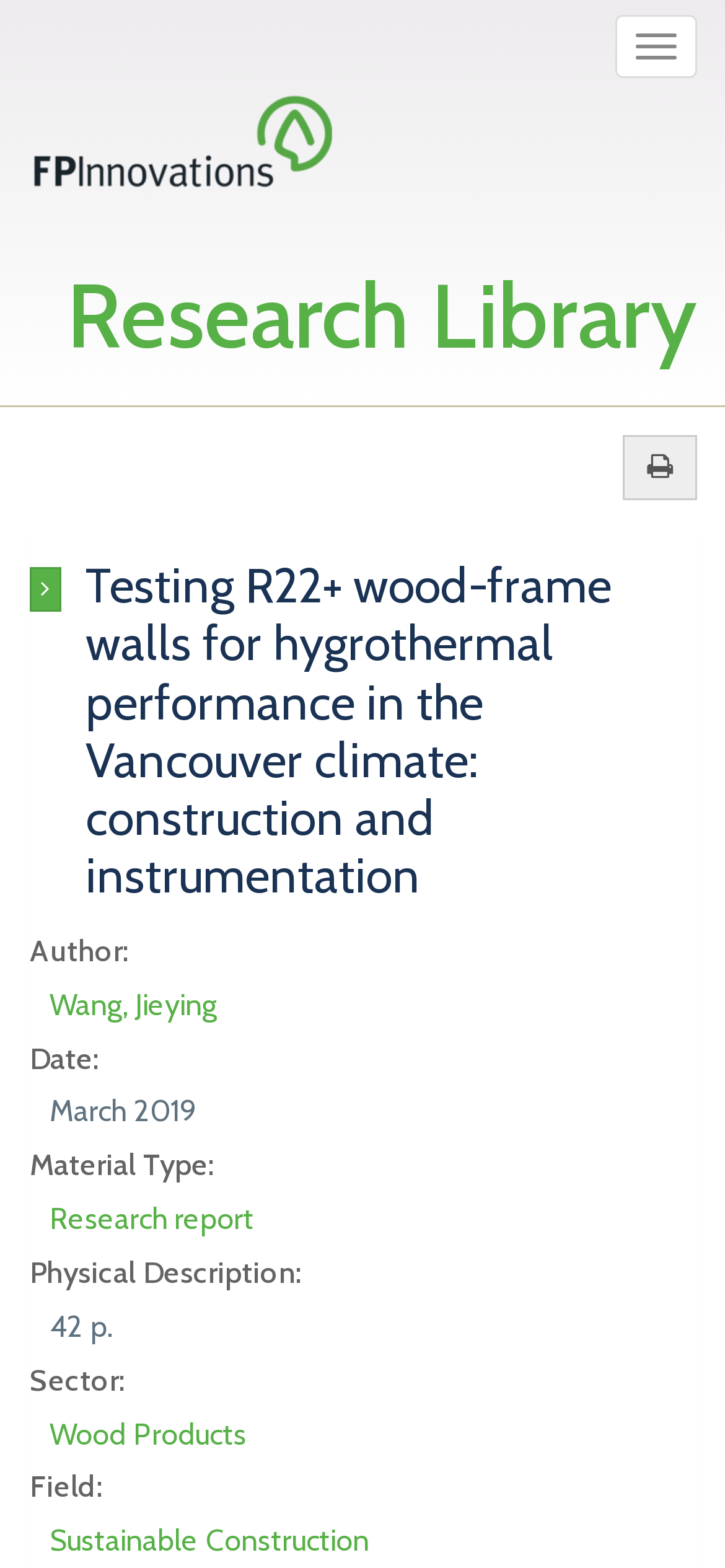Please use the details from the image to answer the following question comprehensively:
What is the field of the research report?

The field can be found in the description list section, where it is listed as 'Field' with the corresponding value being 'Sustainable Construction'.